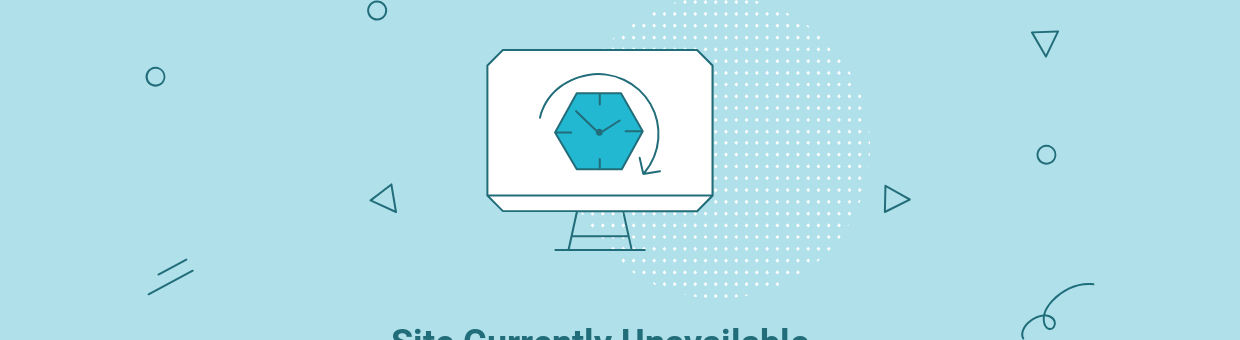Consider the image and give a detailed and elaborate answer to the question: 
What is the purpose of the geometric shapes and dots?

According to the caption, the geometric shapes and dots surrounding the monitor add visual interest and reinforce the theme of digital connectivity, making the design more engaging and informative.